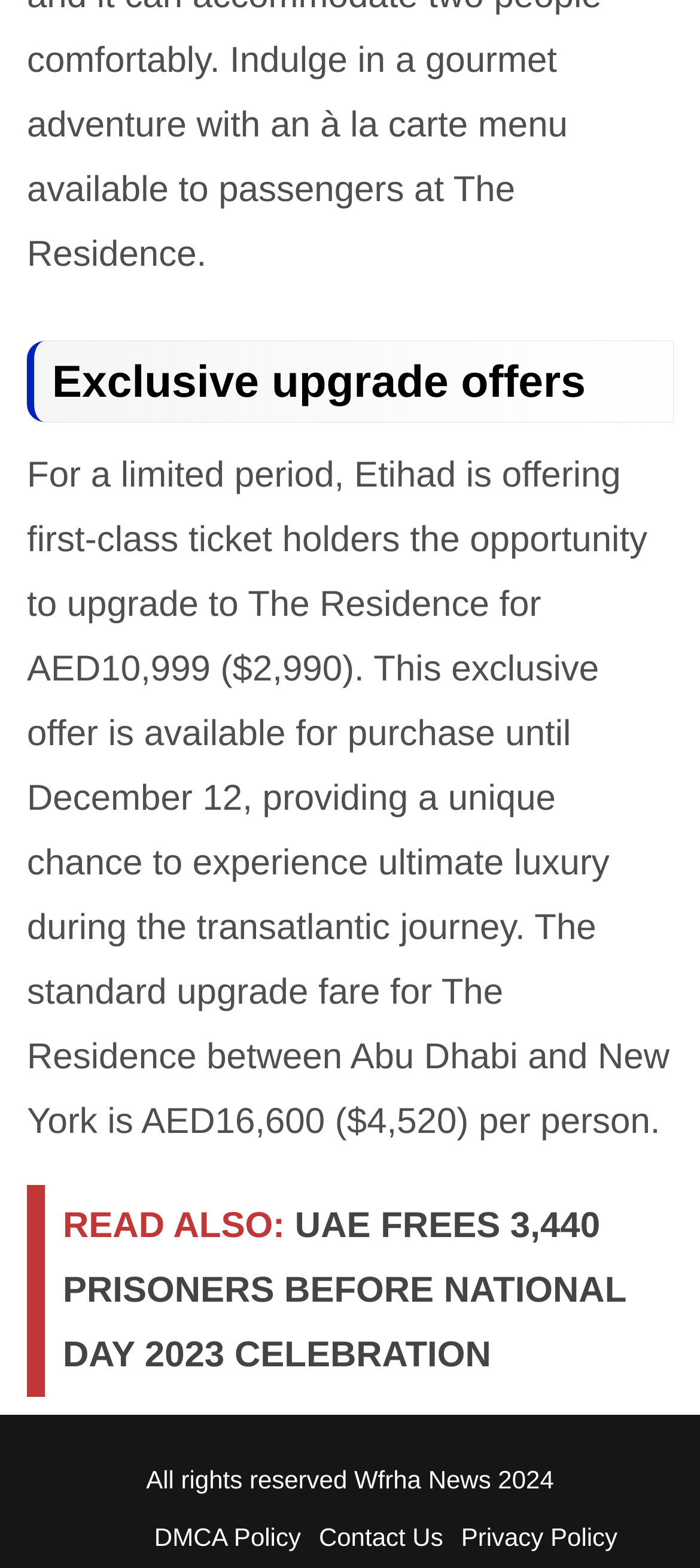What is the copyright year mentioned at the bottom?
Based on the image, provide a one-word or brief-phrase response.

2024